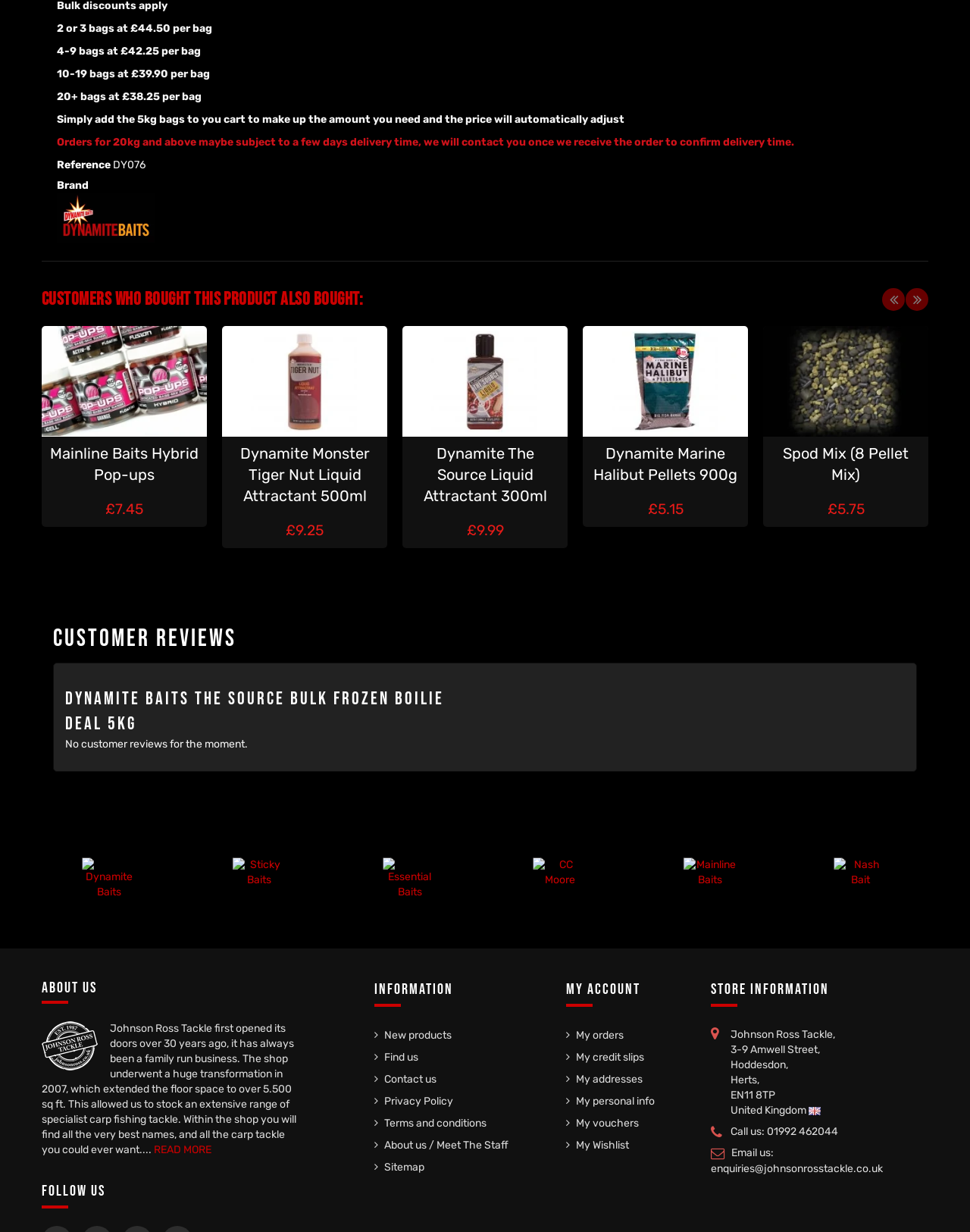What is the brand of the product shown in the image?
Answer the question with as much detail as possible.

The image is located at [0.059, 0.157, 0.16, 0.197] and is described as 'Dynamite Baits'. This image is likely the logo of the brand, which is Dynamite Baits.